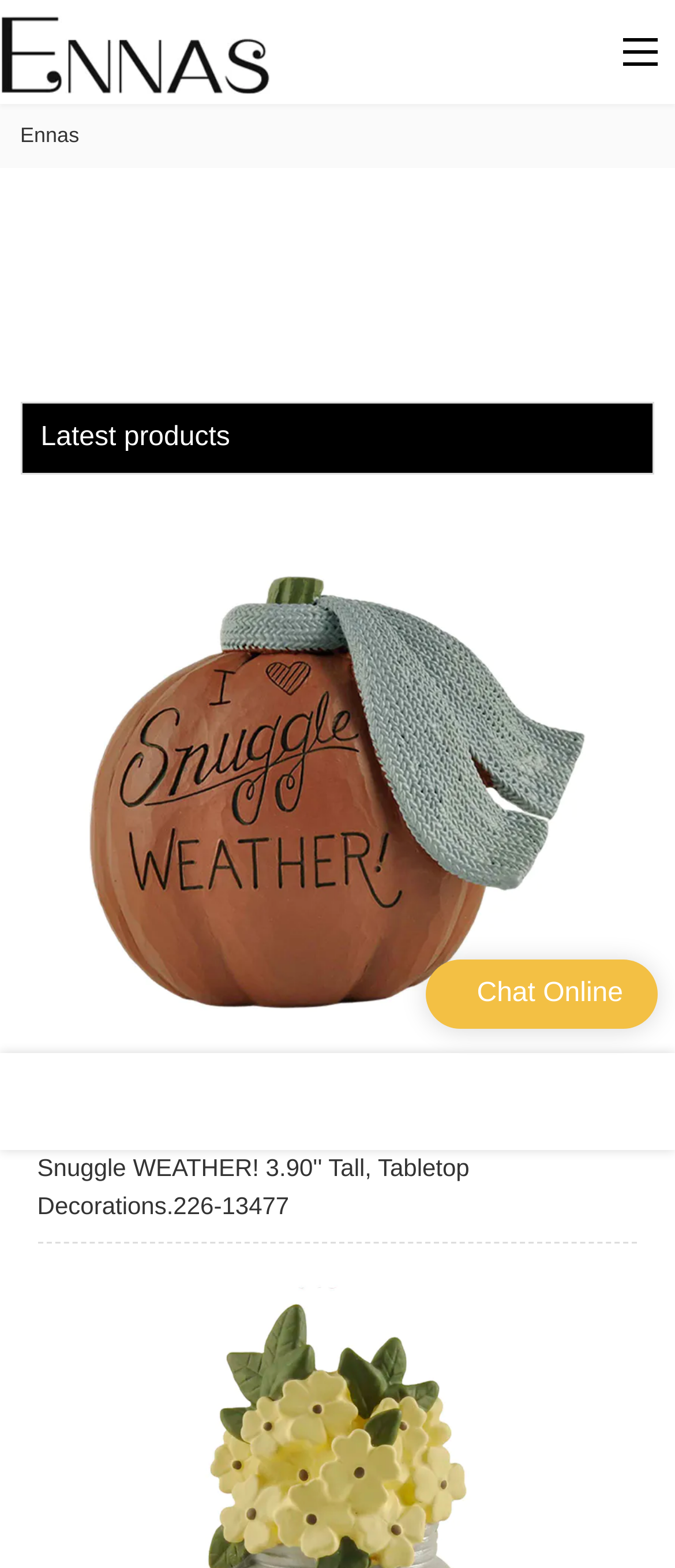Using the description "Ennas", predict the bounding box of the relevant HTML element.

[0.03, 0.078, 0.117, 0.094]